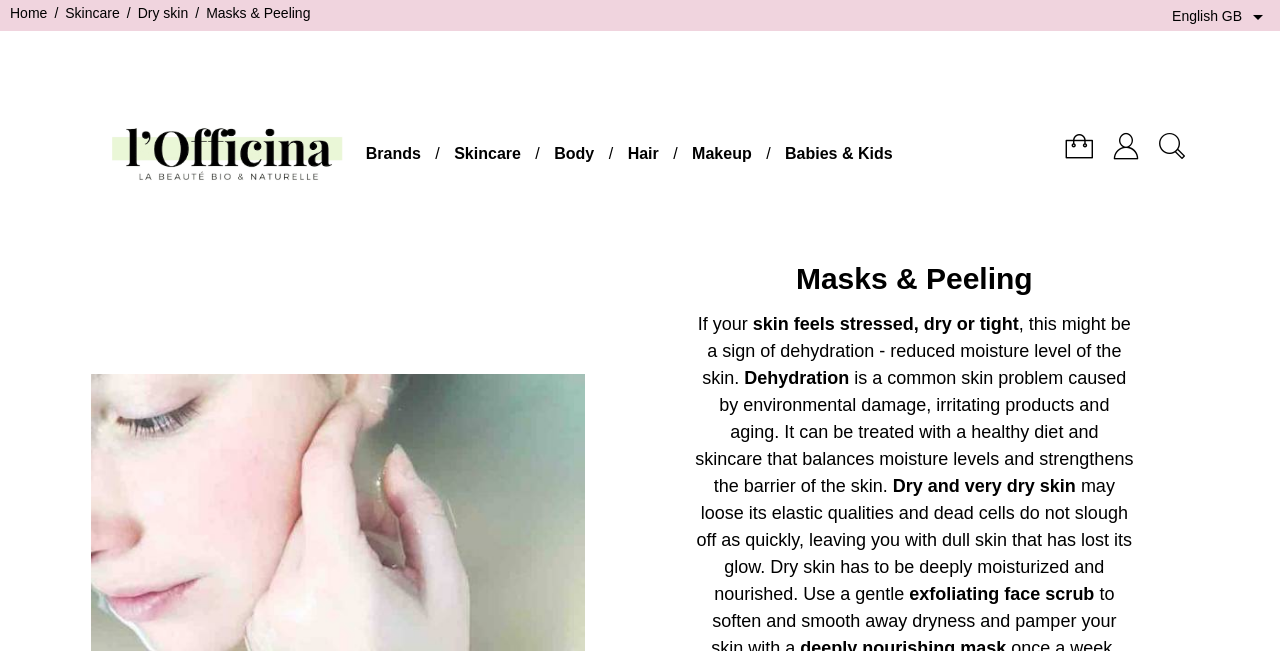By analyzing the image, answer the following question with a detailed response: What is the main category of the webpage?

Based on the webpage structure and content, it appears that the main category of the webpage is skincare, as indicated by the presence of links such as 'Skincare', 'Dry skin', and 'Masks & Peeling' in the top navigation menu.